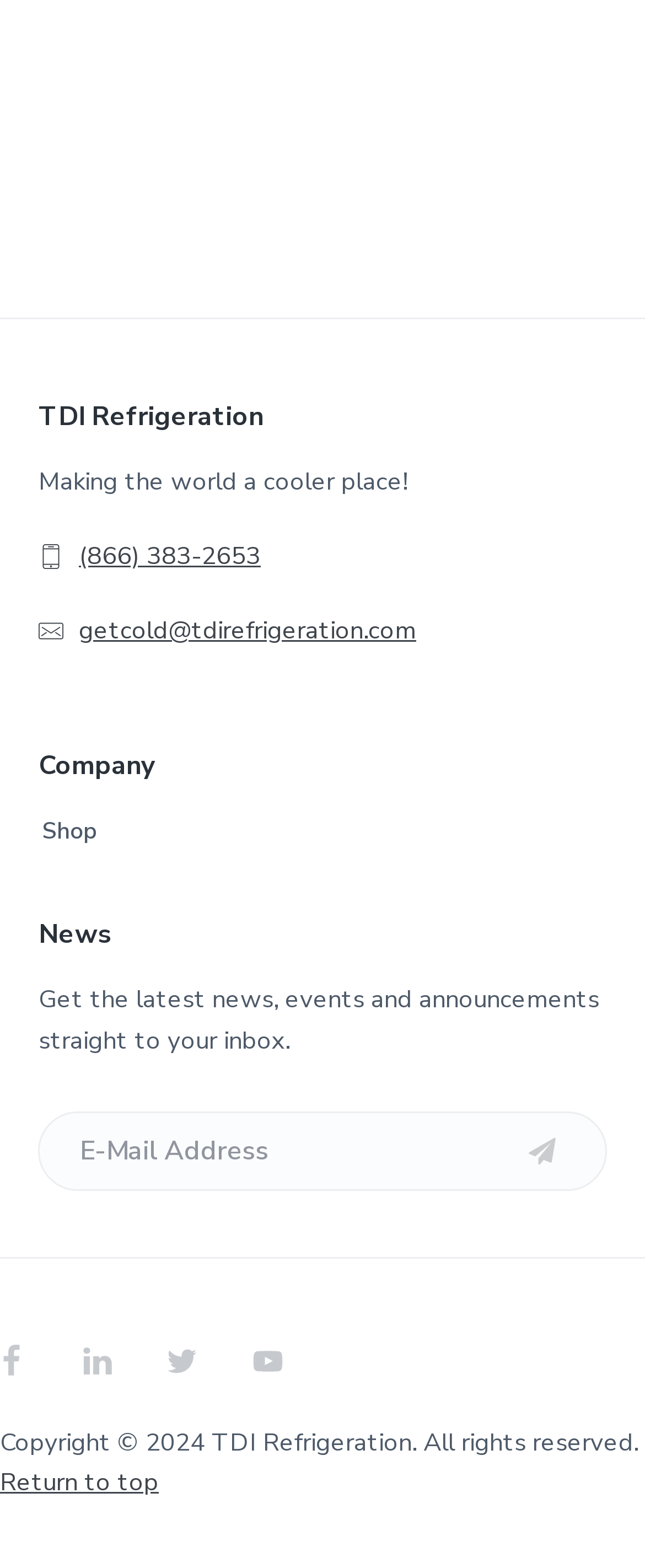Determine the bounding box coordinates of the clickable region to carry out the instruction: "Enter email address".

[0.06, 0.708, 0.94, 0.759]